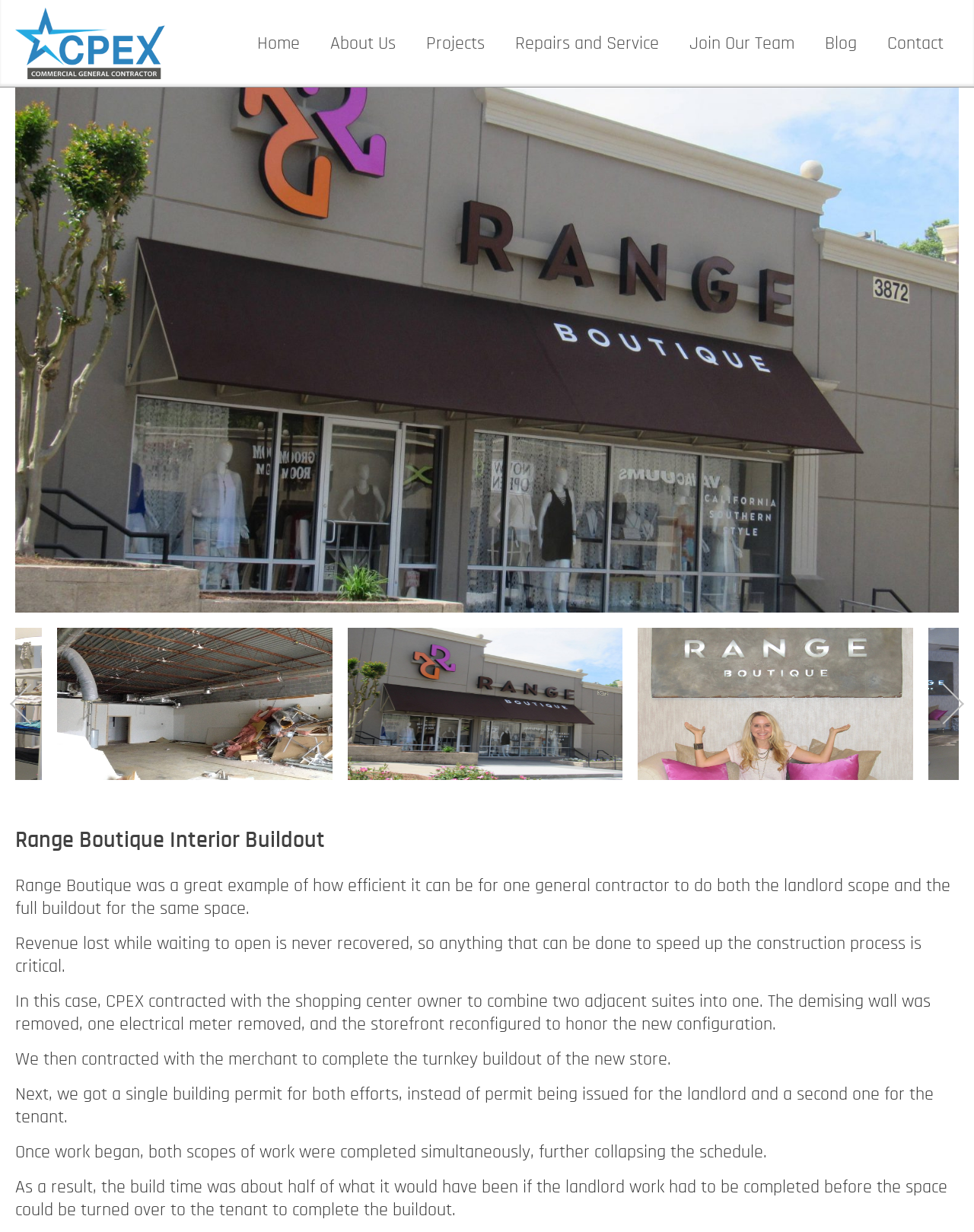How many images are on this webpage?
Please answer the question with a single word or phrase, referencing the image.

4